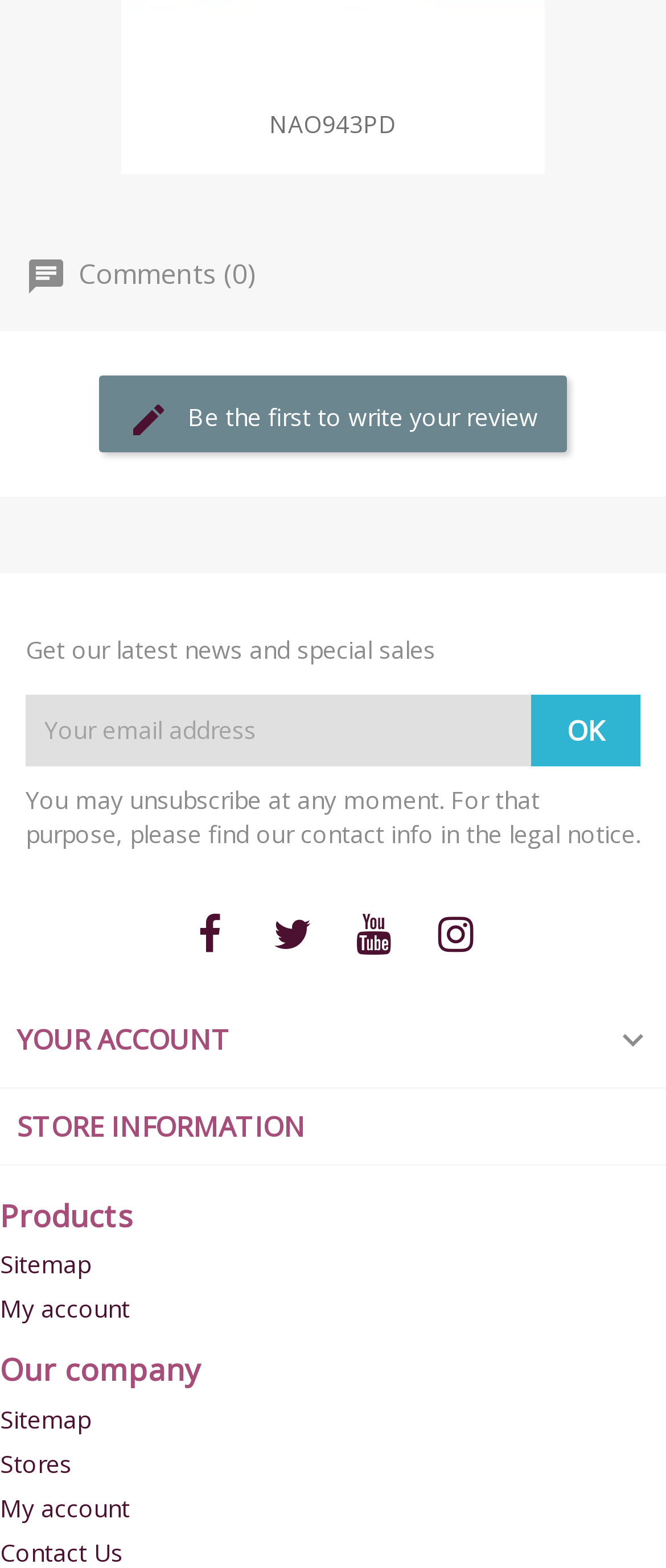Determine the bounding box coordinates of the region that needs to be clicked to achieve the task: "Go to store information".

[0.026, 0.706, 0.459, 0.73]